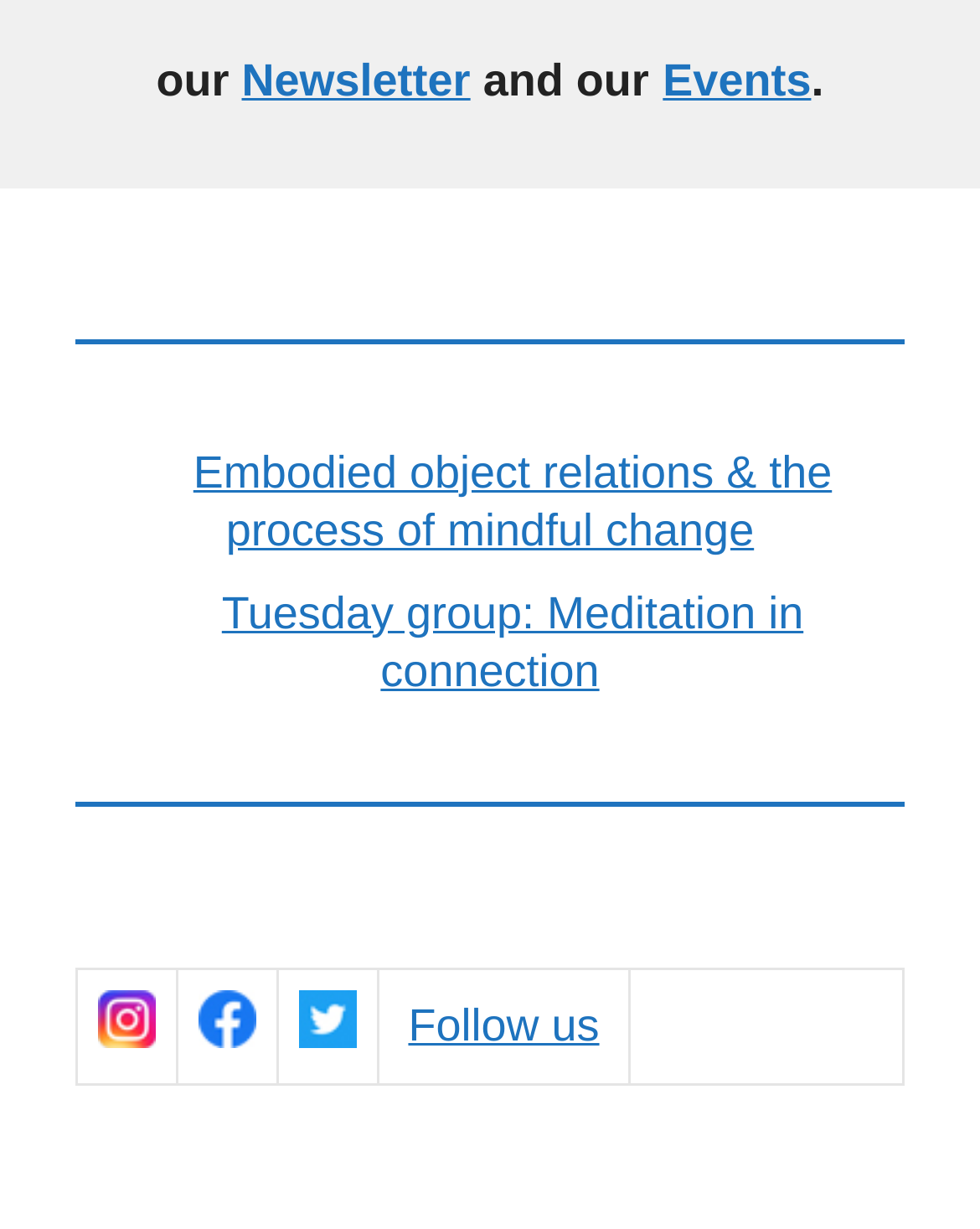Identify the bounding box coordinates for the UI element described as follows: Rachel Monroe’s. Use the format (top-left x, top-left y, bottom-right x, bottom-right y) and ensure all values are floating point numbers between 0 and 1.

None